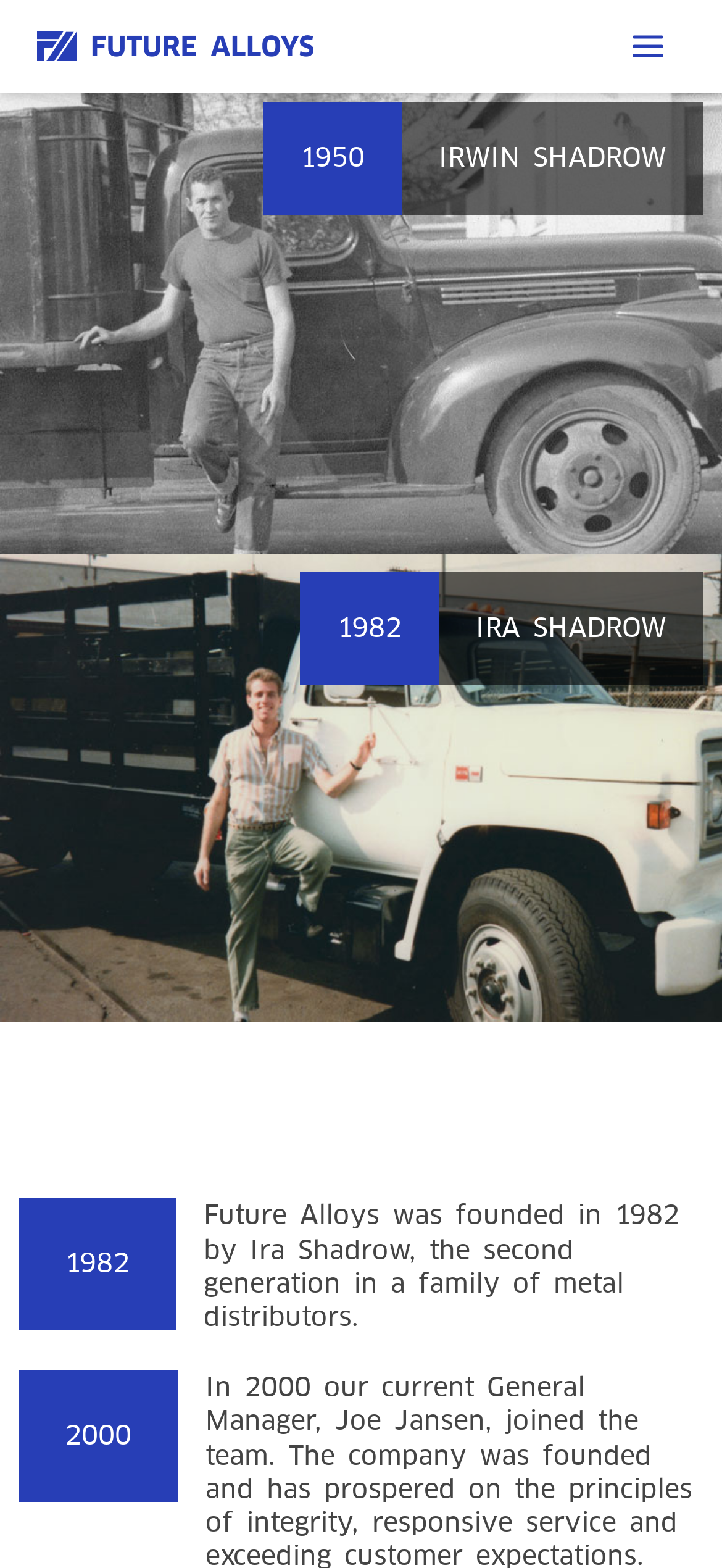What year did Ira Shadrow found Future Alloys?
Please answer the question with as much detail and depth as you can.

The year 1982 is mentioned in the text as the year when Ira Shadrow founded Future Alloys.